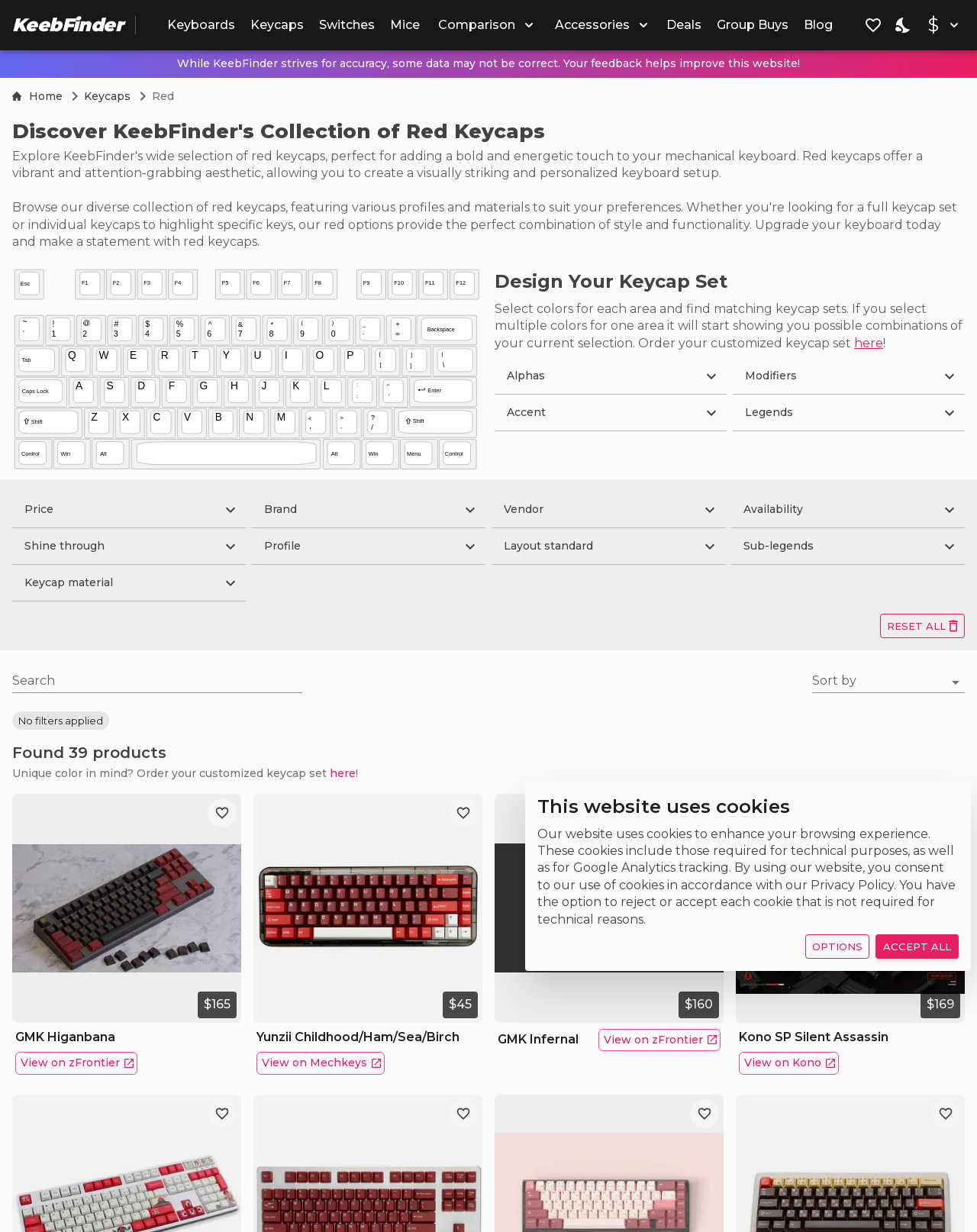What is the function of the 'Dark mode toggle' button? Examine the screenshot and reply using just one word or a brief phrase.

To switch to dark mode